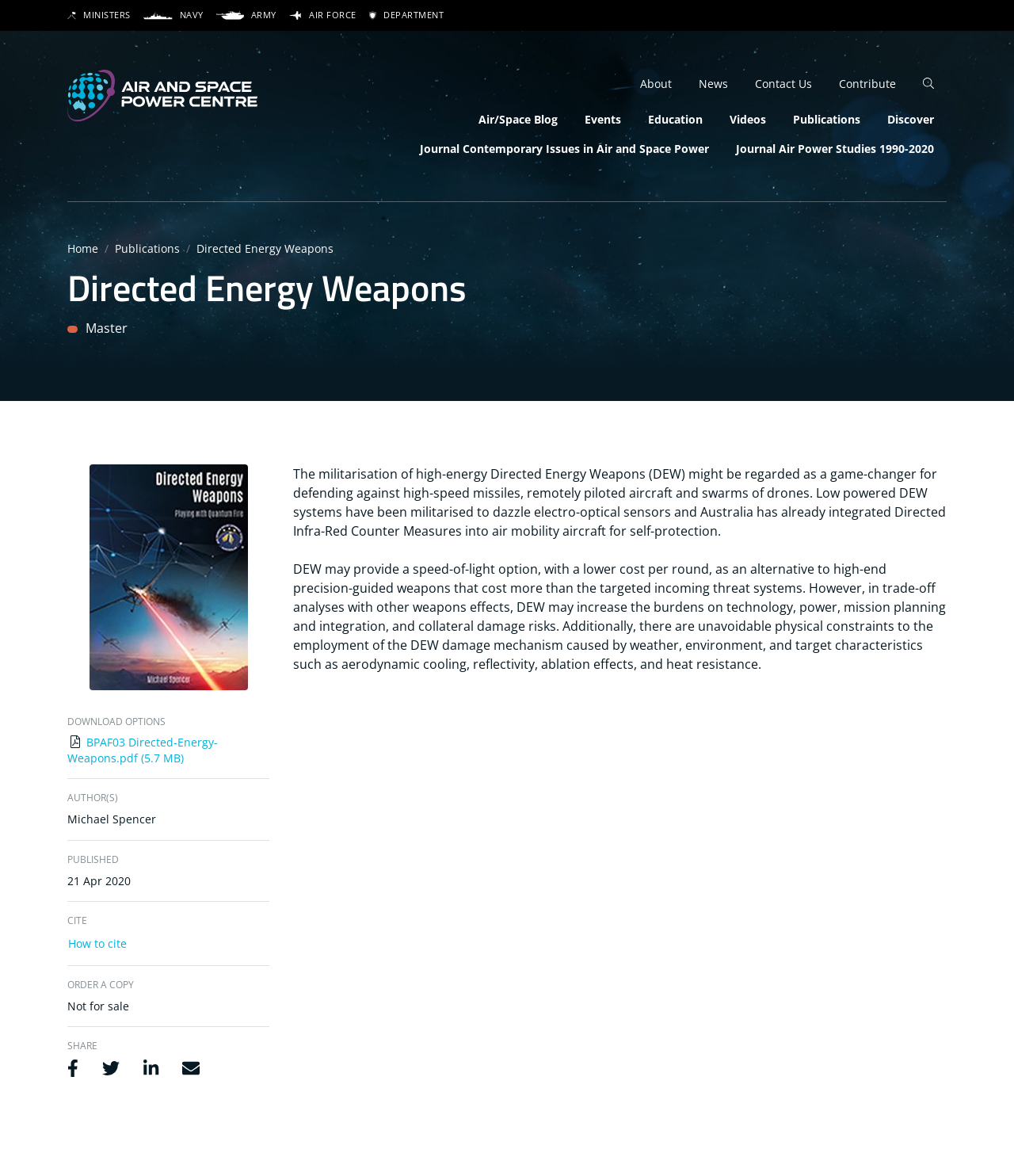What is the topic of the article?
Based on the image content, provide your answer in one word or a short phrase.

Directed Energy Weapons